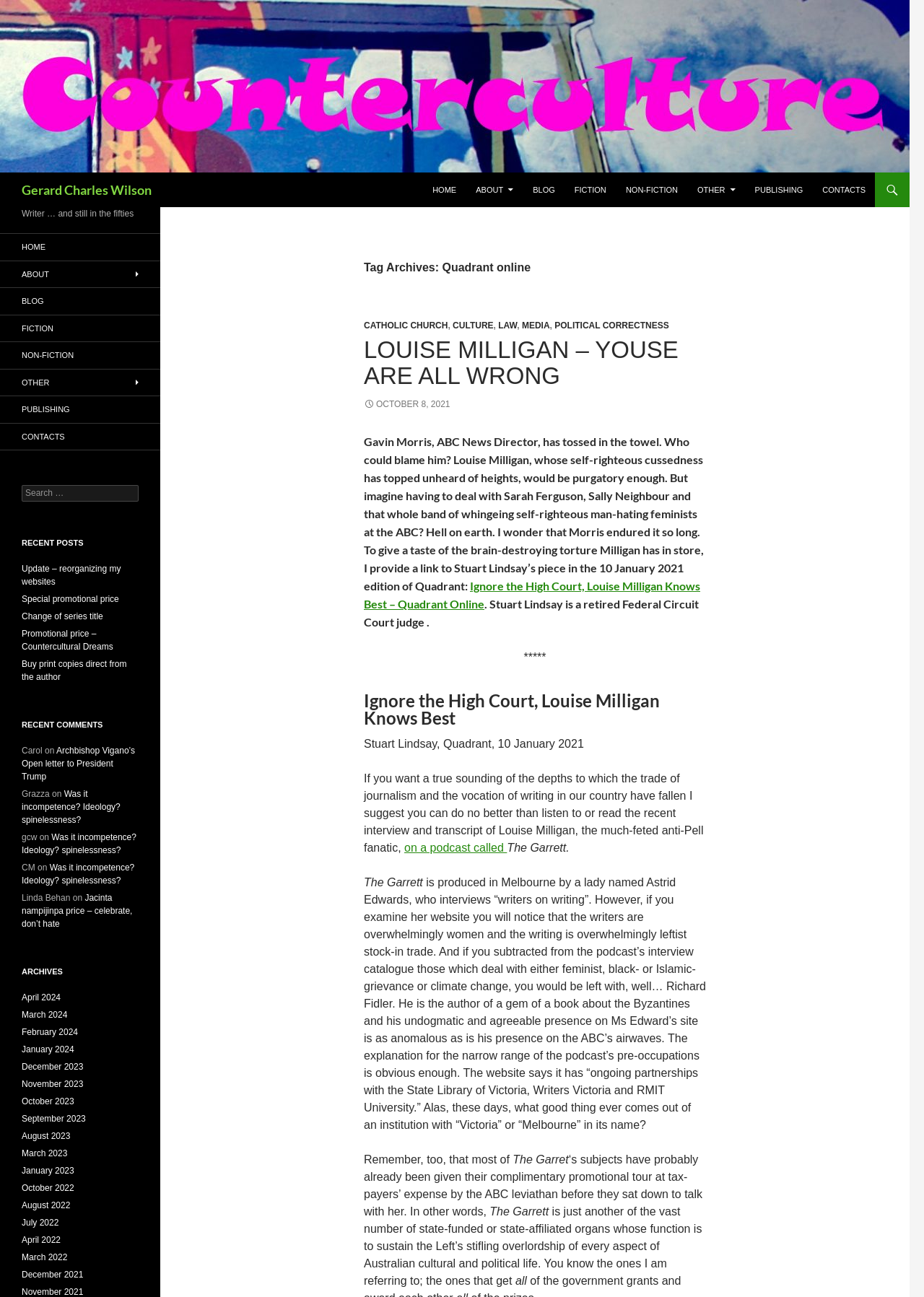What is the category of the blog post?
Please ensure your answer to the question is detailed and covers all necessary aspects.

The category of the blog post can be found in the tag archive section of the webpage, where it is written as 'Tag Archives: Quadrant online' in a heading element.